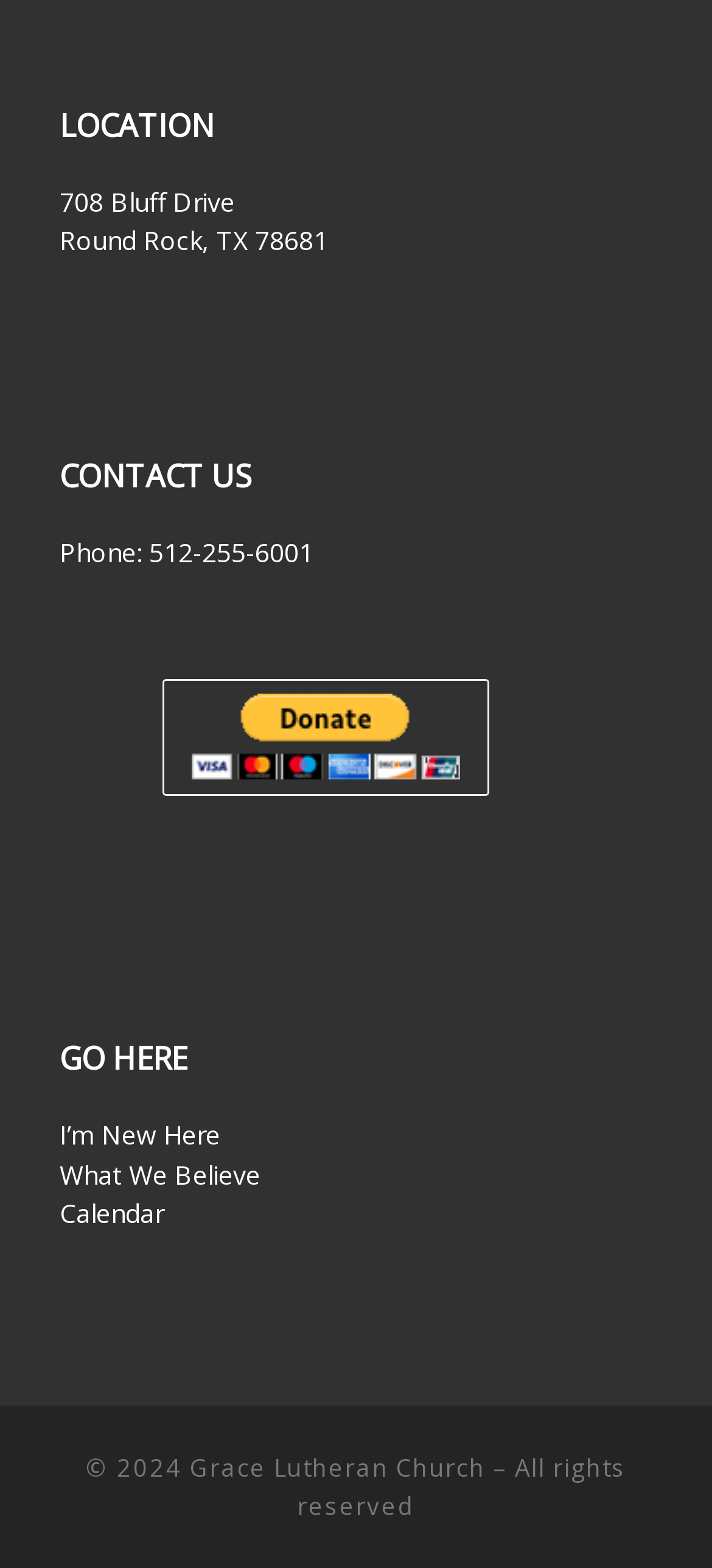Identify the coordinates of the bounding box for the element described below: "Grace Lutheran Church". Return the coordinates as four float numbers between 0 and 1: [left, top, right, bottom].

[0.267, 0.925, 0.682, 0.946]